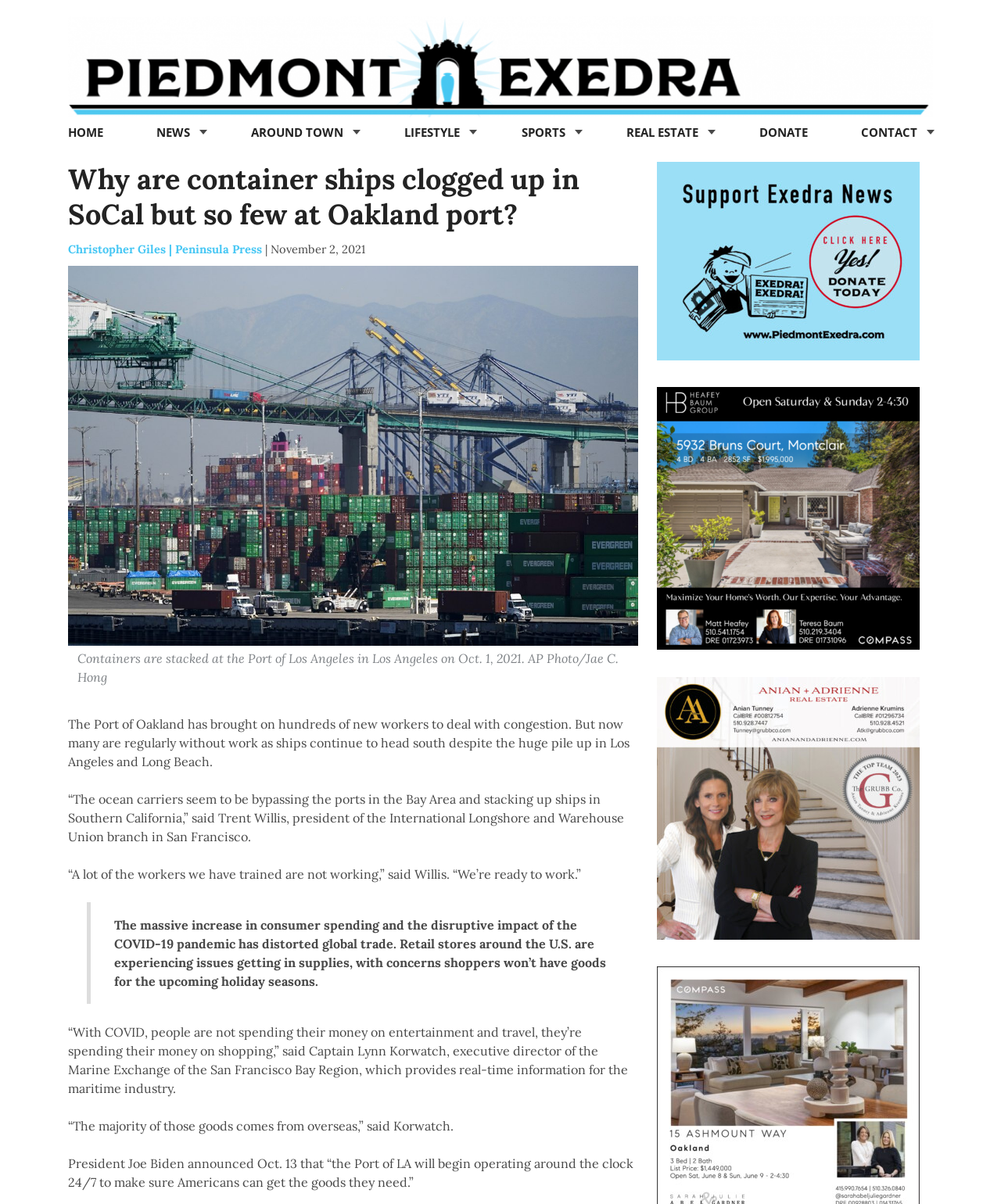Please identify the bounding box coordinates of the element on the webpage that should be clicked to follow this instruction: "Upload your memories". The bounding box coordinates should be given as four float numbers between 0 and 1, formatted as [left, top, right, bottom].

None